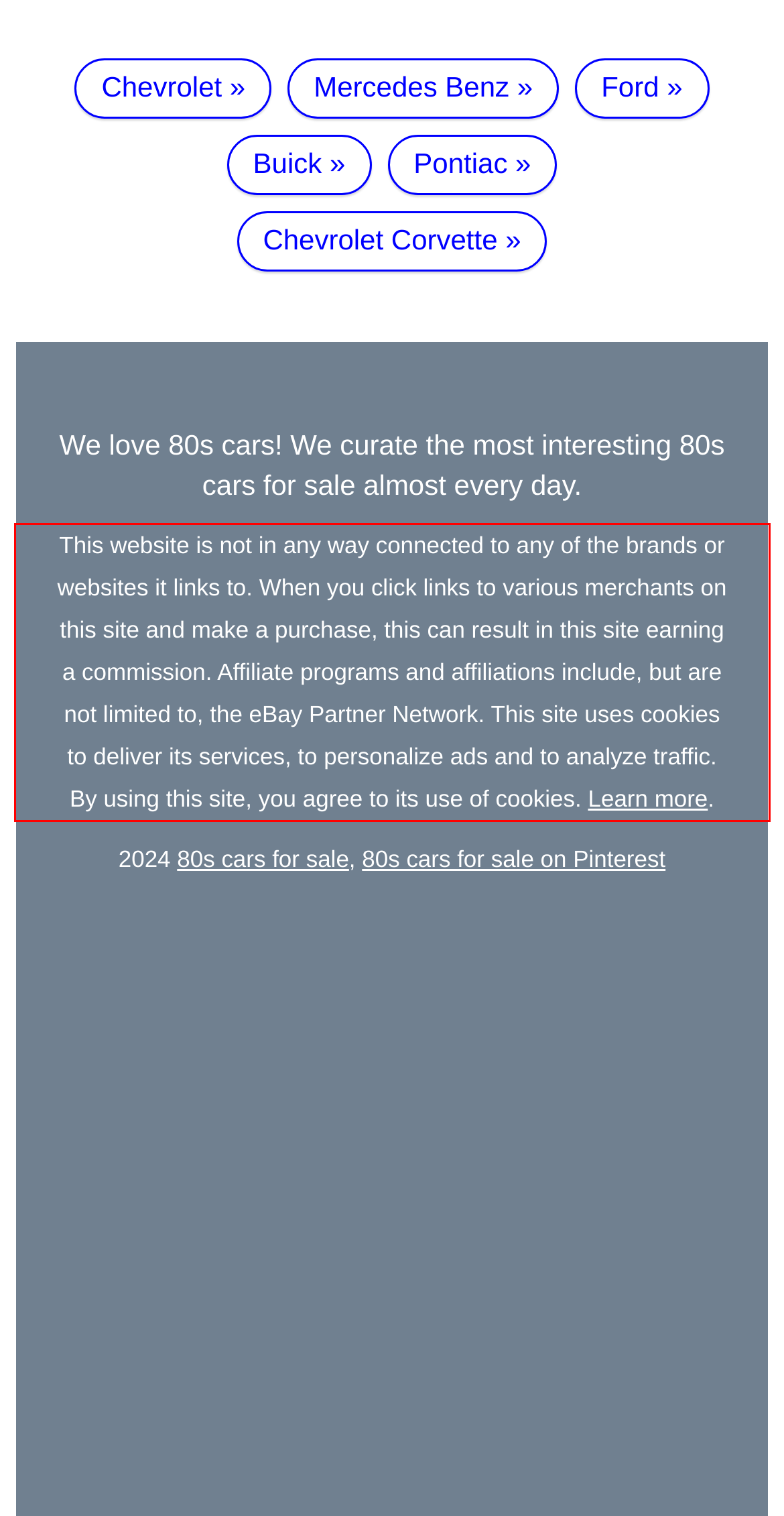Identify the text inside the red bounding box on the provided webpage screenshot by performing OCR.

This website is not in any way connected to any of the brands or websites it links to. When you click links to various merchants on this site and make a purchase, this can result in this site earning a commission. Affiliate programs and affiliations include, but are not limited to, the eBay Partner Network. This site uses cookies to deliver its services, to personalize ads and to analyze traffic. By using this site, you agree to its use of cookies. Learn more.